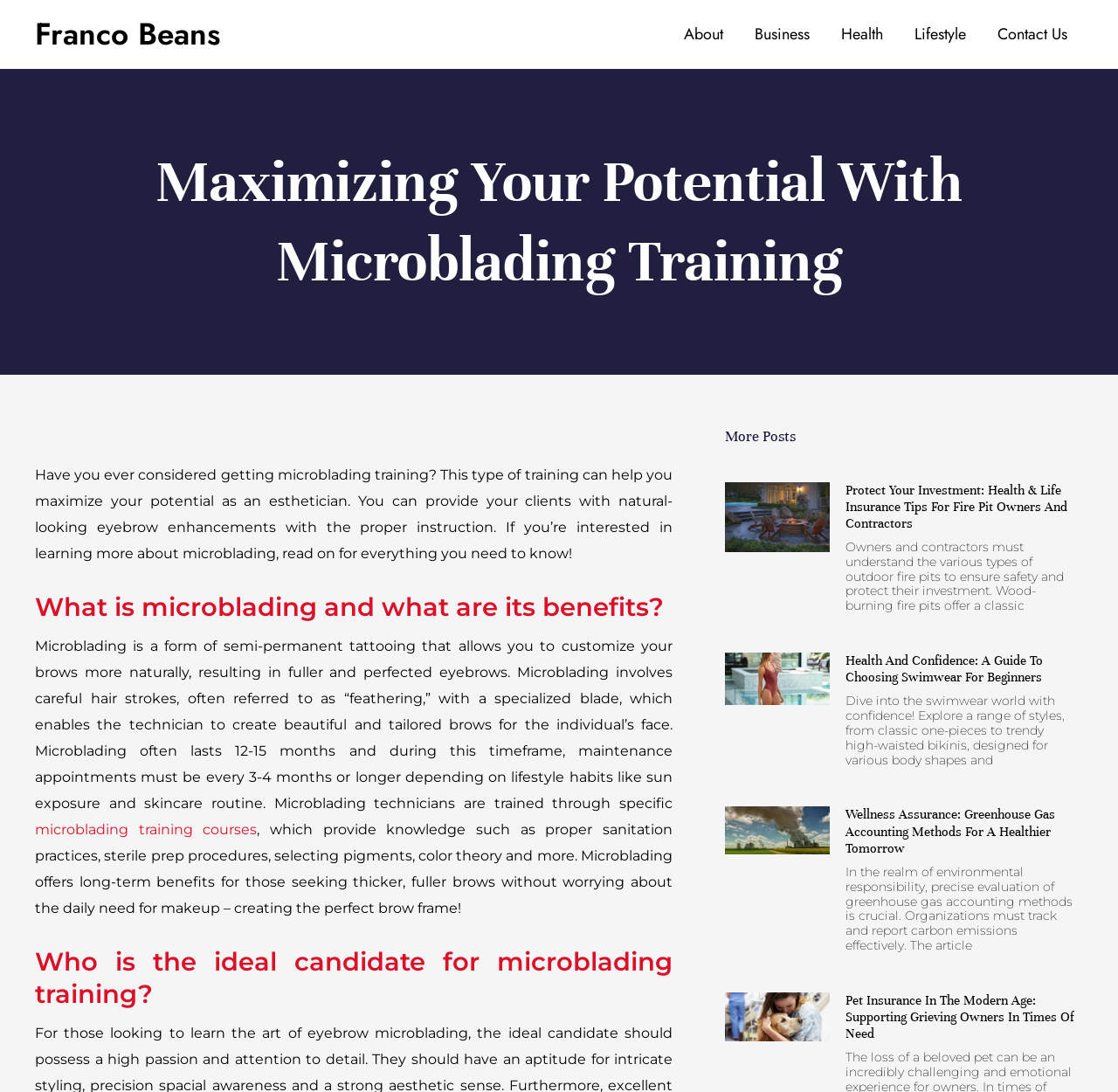Specify the bounding box coordinates of the area to click in order to execute this command: 'Learn about 'Pet Insurance In The Modern Age: Supporting Grieving Owners In Times Of Need''. The coordinates should consist of four float numbers ranging from 0 to 1, and should be formatted as [left, top, right, bottom].

[0.756, 0.909, 0.961, 0.954]